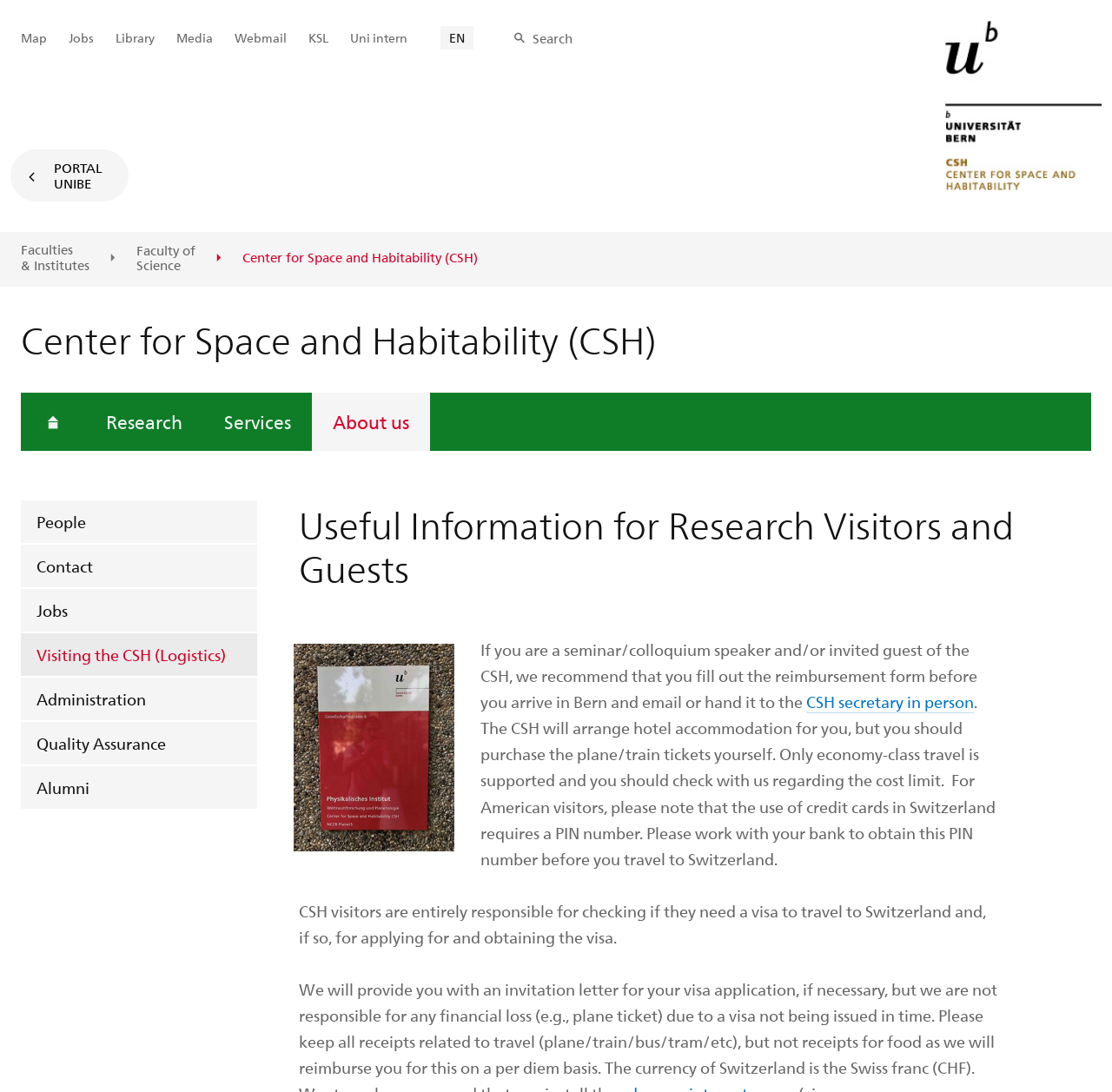Articulate a detailed summary of the webpage's content and design.

The webpage is about the Center for Space and Habitability (CSH) at the University of Bern, providing useful information for research visitors and guests. At the top left corner, there is a link to the University of Bern's website, accompanied by an image of the university's logo. Below this, there is a horizontal separator line.

To the left of the page, there is a menu with links to various sections, including the start page, menu, content, contact, search, and language selection. Below this menu, there is another horizontal separator line.

The main content of the page is divided into two sections. On the left side, there are links to different faculties and institutes, including the Faculty of Science, which is the parent institution of the CSH. On the right side, there is a heading that reads "Center for Space and Habitability (CSH)" followed by links to the center's homepage, research, services, about us, people, contact, jobs, visiting the CSH, administration, quality assurance, and alumni.

Below this, there is a heading that reads "Useful Information for Research Visitors and Guests" followed by a figure with a caption. The text below the figure provides information for seminar and colloquium speakers and invited guests, including details about reimbursement forms, hotel accommodation, travel arrangements, and visa requirements.

At the bottom of the page, there are additional links to important pages, including a map, jobs, library, media, webmail, and internal university pages. There is also a search function and a language selection option.